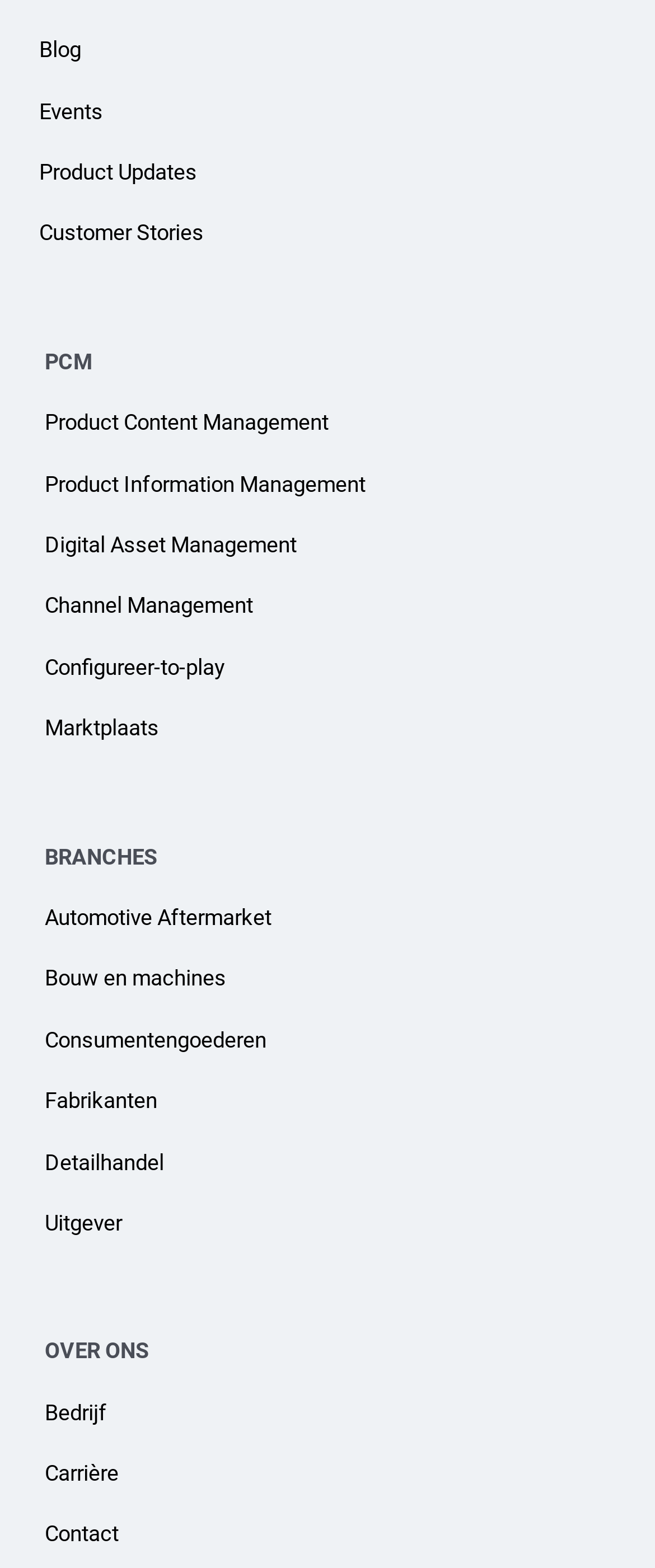Kindly provide the bounding box coordinates of the section you need to click on to fulfill the given instruction: "Explore 'Make your offer'".

None